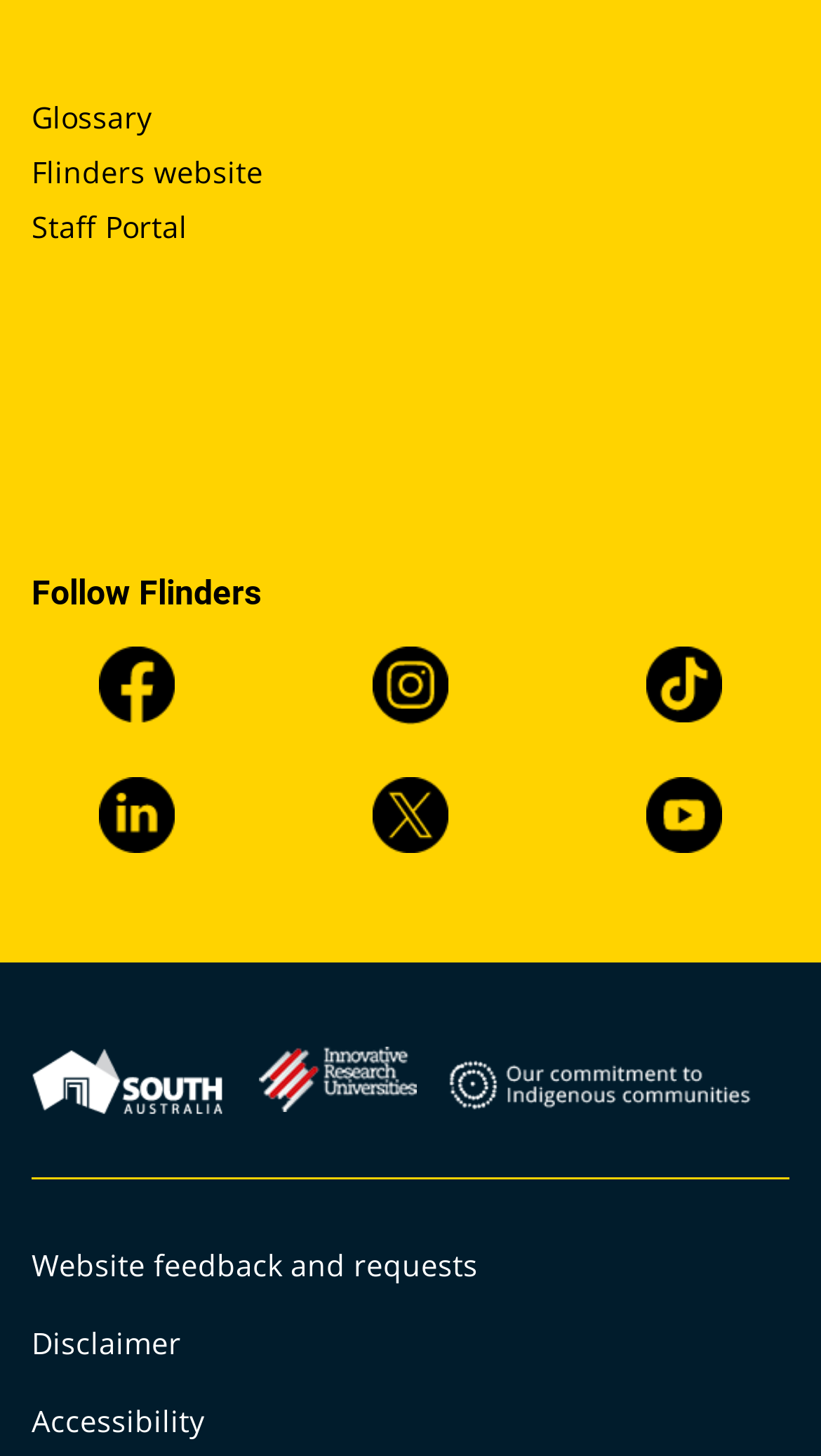Review the image closely and give a comprehensive answer to the question: What type of logos are displayed?

The logos displayed are 'Brand SA logo', 'Innovative Research University logo', and 'Indigenous communities' logo, which are all related to the university, indicating that they are university logos.